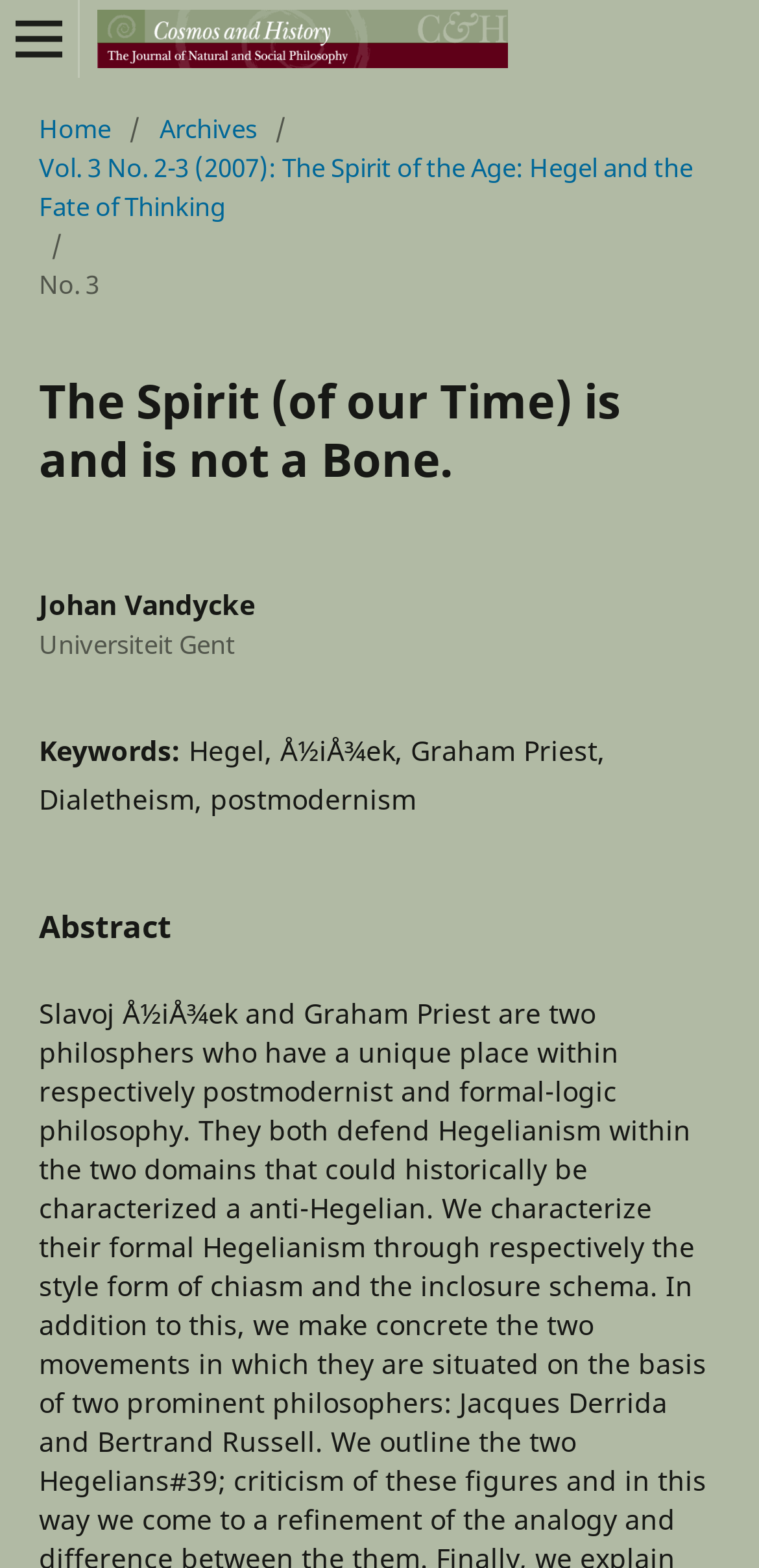What are the keywords of the article?
Refer to the screenshot and answer in one word or phrase.

Hegel, Žižek, Graham Priest, Dialetheism, postmodernism